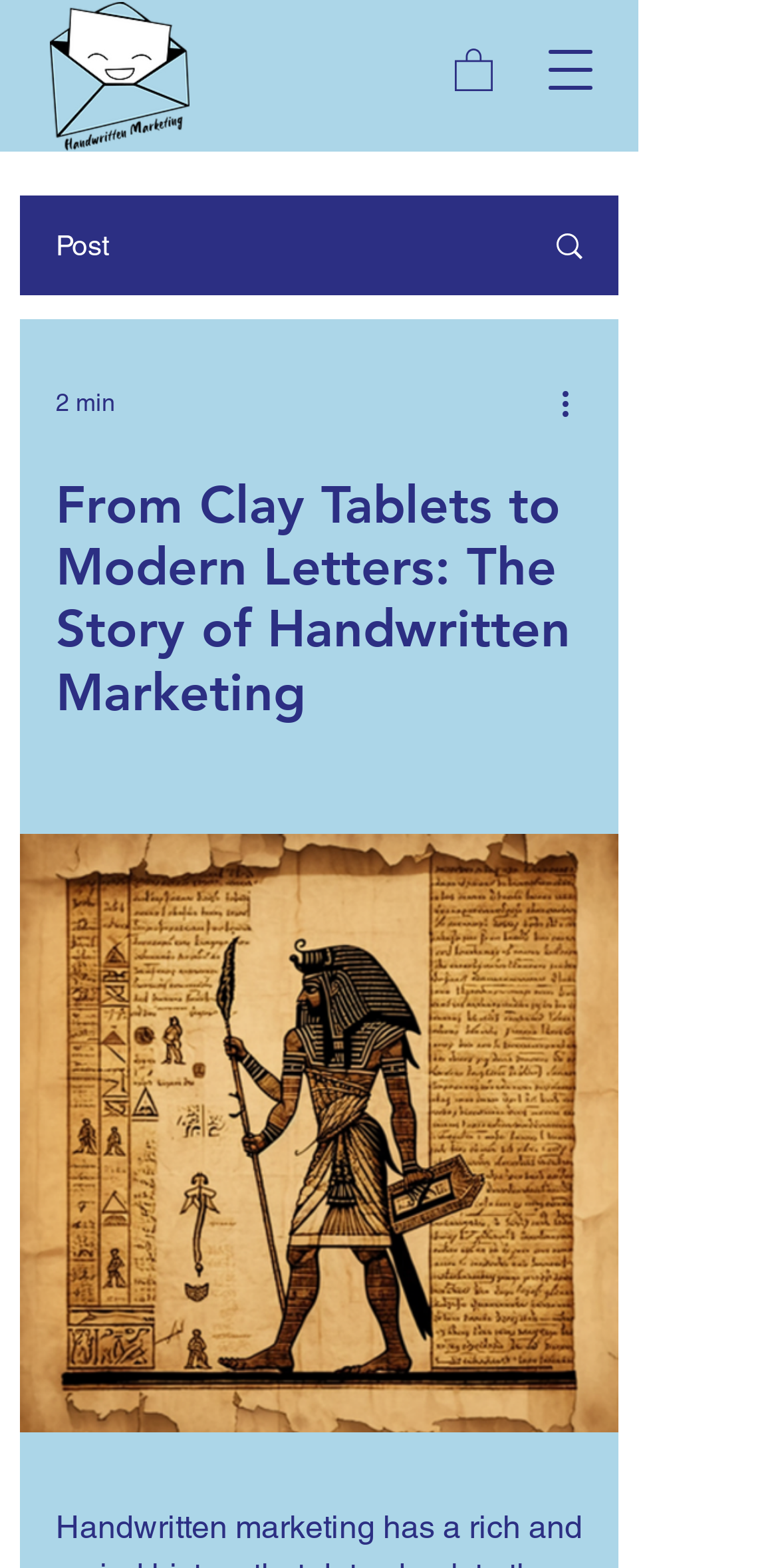Can you find the bounding box coordinates for the UI element given this description: "aria-label="Open navigation menu""? Provide the coordinates as four float numbers between 0 and 1: [left, top, right, bottom].

[0.669, 0.013, 0.797, 0.076]